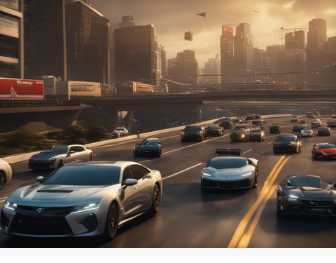Please answer the following question using a single word or phrase: 
What is the time of day depicted?

Golden hour